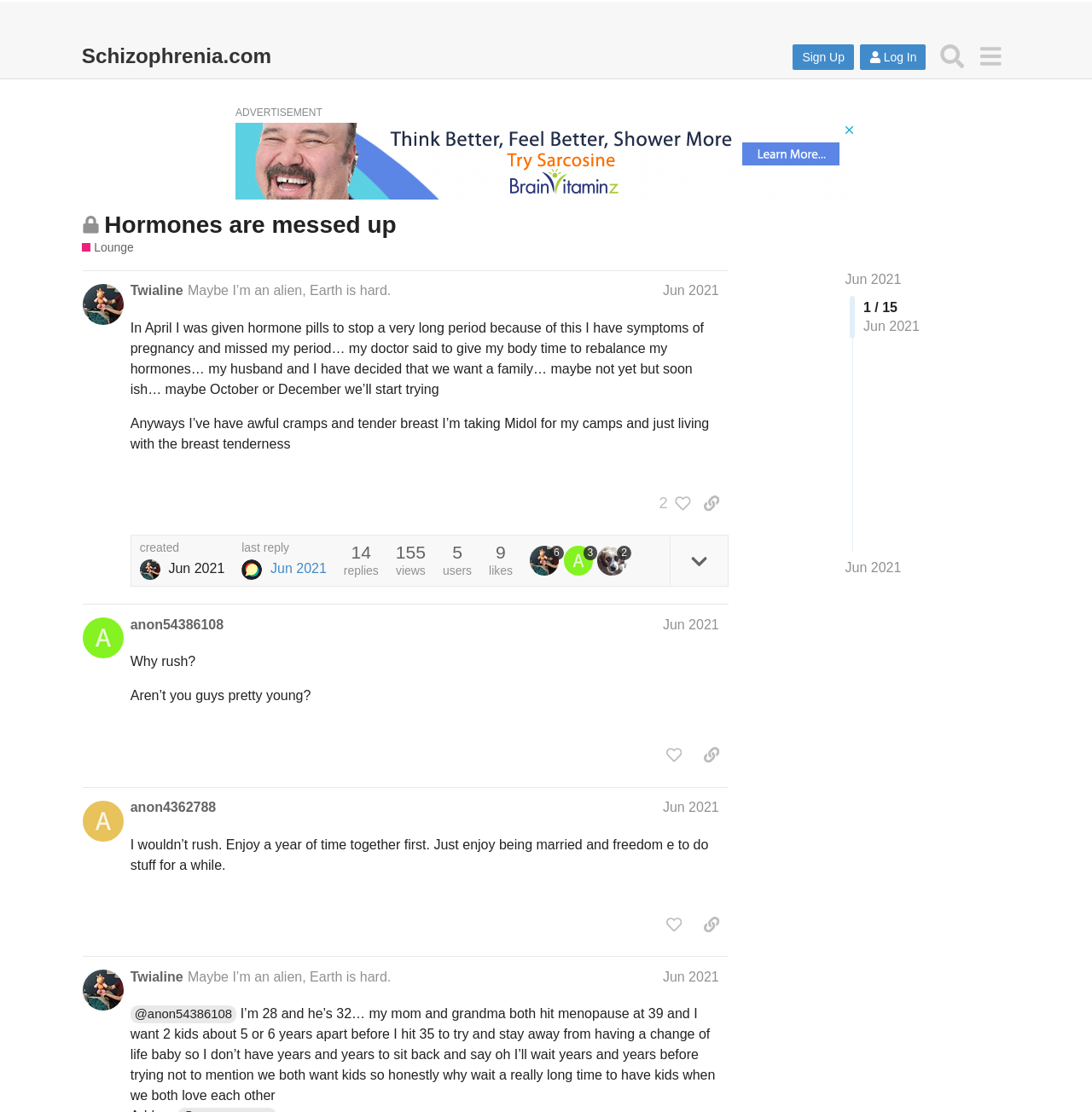How many posts are there in this topic?
Using the image as a reference, give a one-word or short phrase answer.

4